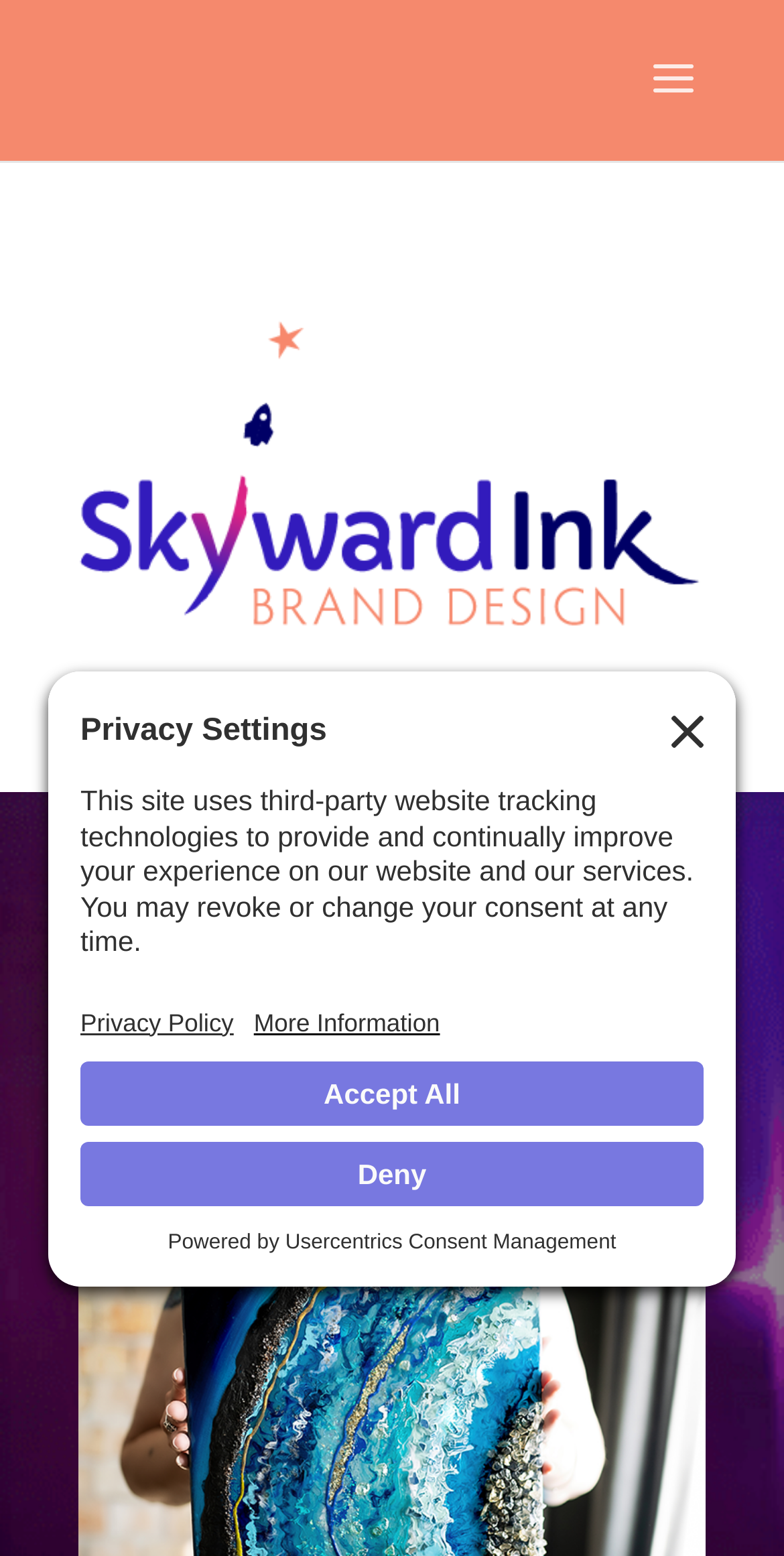Find the bounding box coordinates corresponding to the UI element with the description: "Usercentrics Consent Management". The coordinates should be formatted as [left, top, right, bottom], with values as floats between 0 and 1.

[0.364, 0.791, 0.786, 0.806]